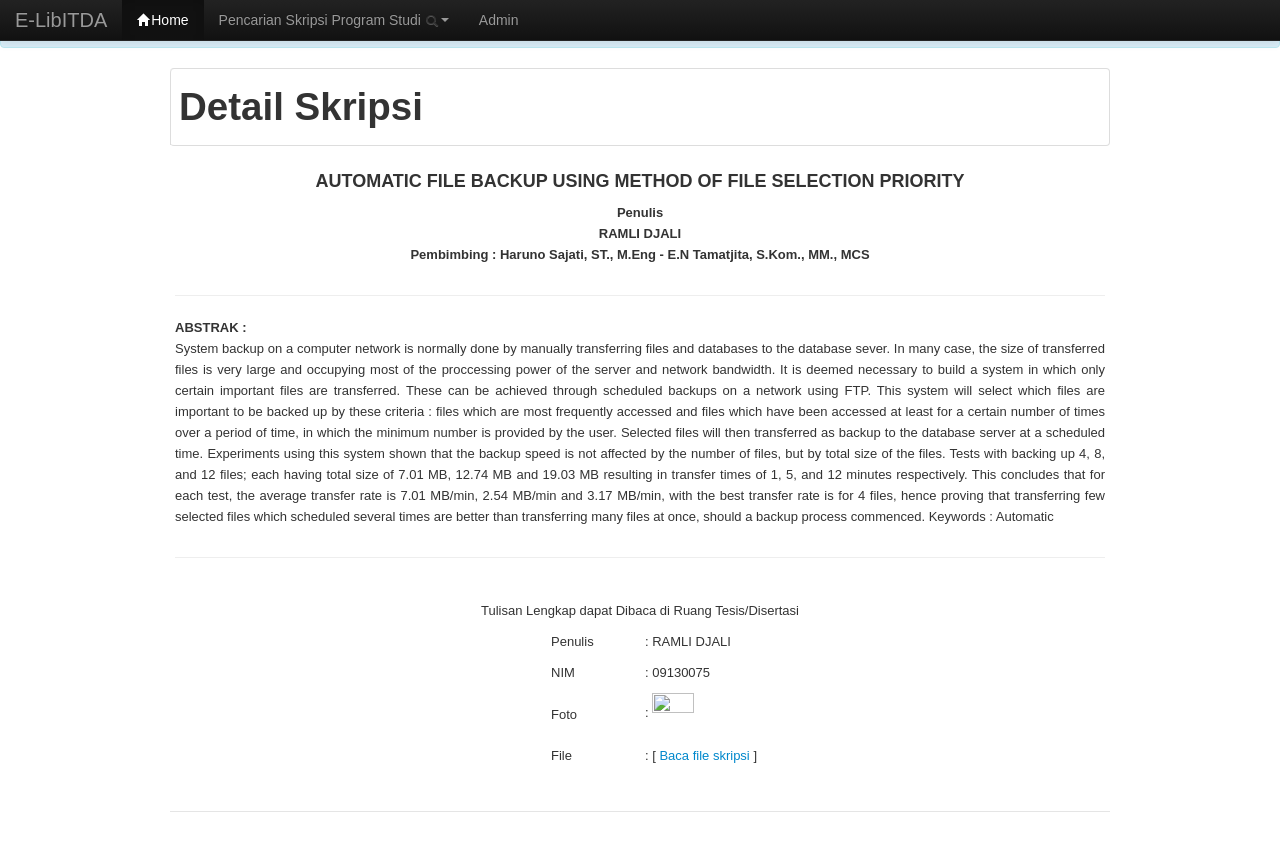Where can the full thesis be read?
Look at the image and provide a short answer using one word or a phrase.

Ruang Tesis/Disertasi